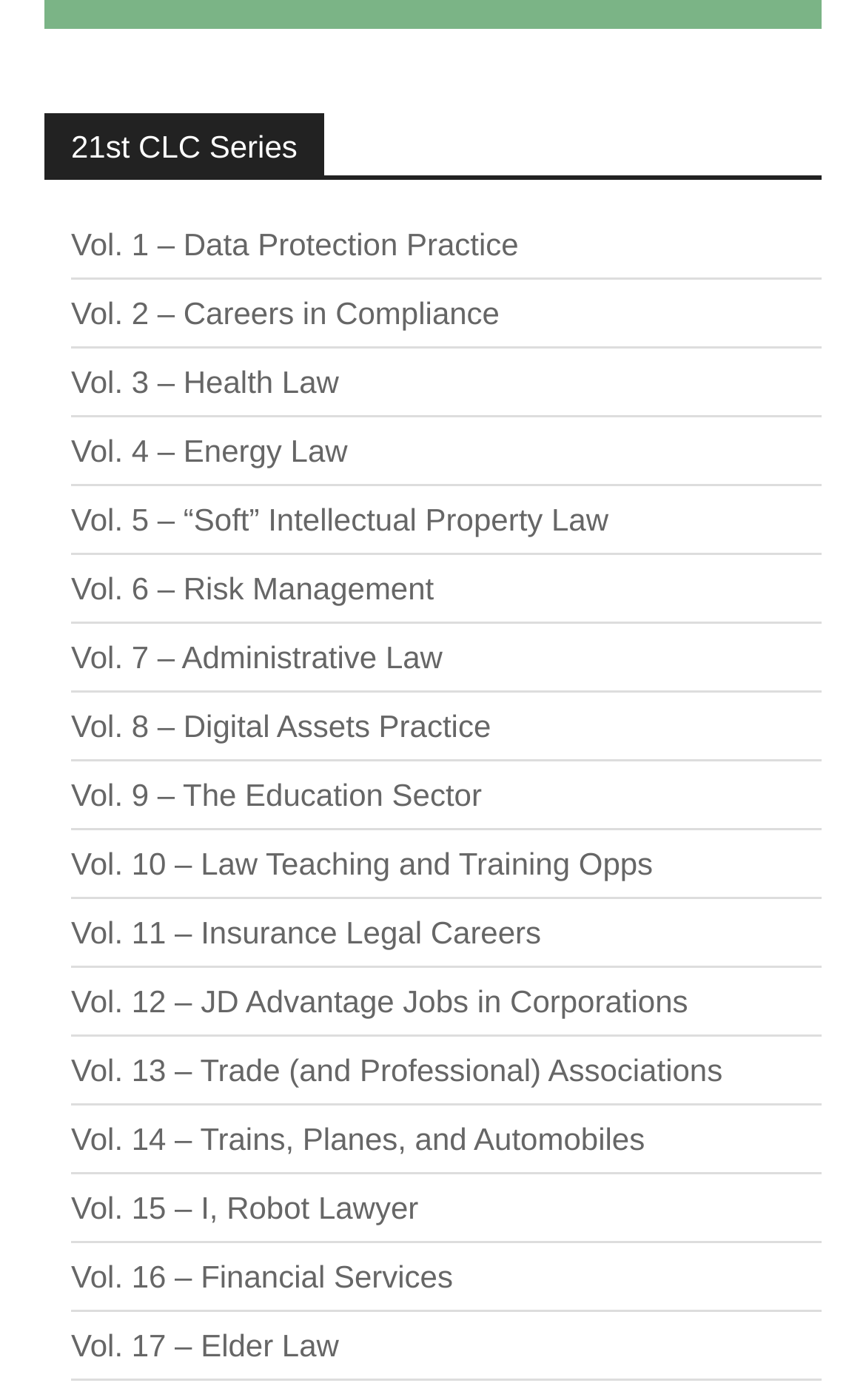Utilize the details in the image to thoroughly answer the following question: How many volumes are available?

I counted the number of links starting from 'Vol. 1 – Data Protection Practice' to 'Vol. 17 – Elder Law', and there are 17 volumes available.